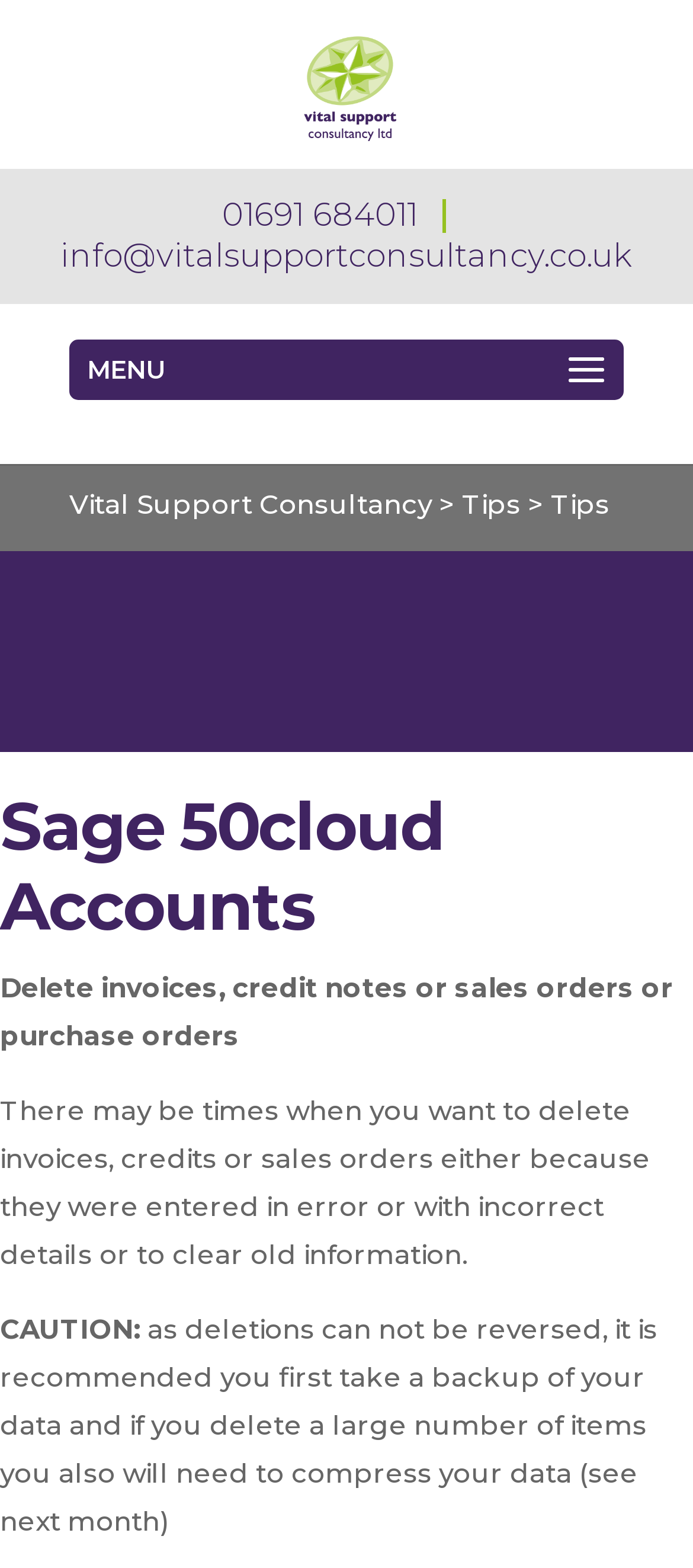Using the information in the image, give a comprehensive answer to the question: 
Why is it recommended to take a backup of data before deleting invoices?

I found the reason by reading the caution message on the webpage, which says 'CAUTION: as deletions can not be reversed, it is recommended you first take a backup of your data...'. This suggests that the reason for taking a backup is because deletions cannot be reversed.